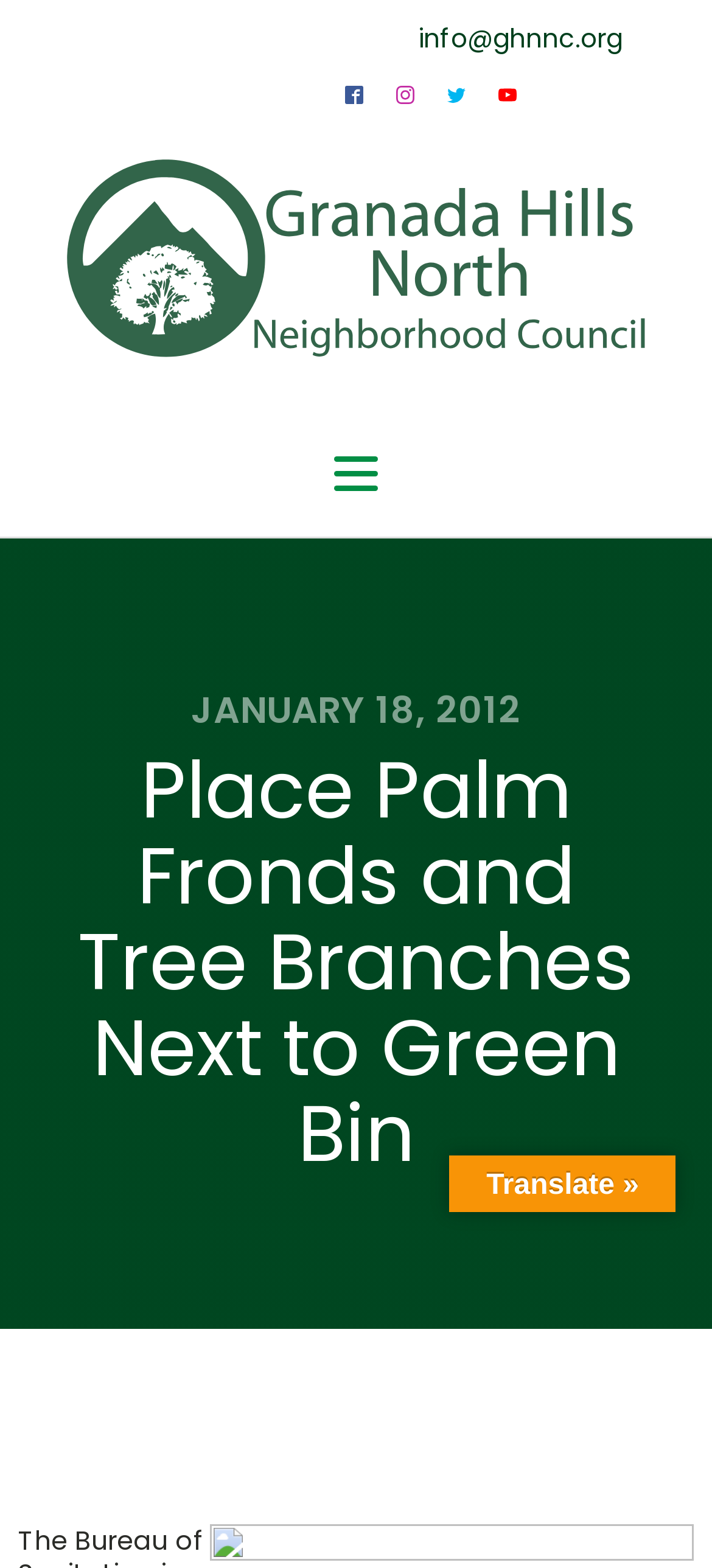What is the date mentioned on the webpage?
Answer briefly with a single word or phrase based on the image.

JANUARY 18, 2012